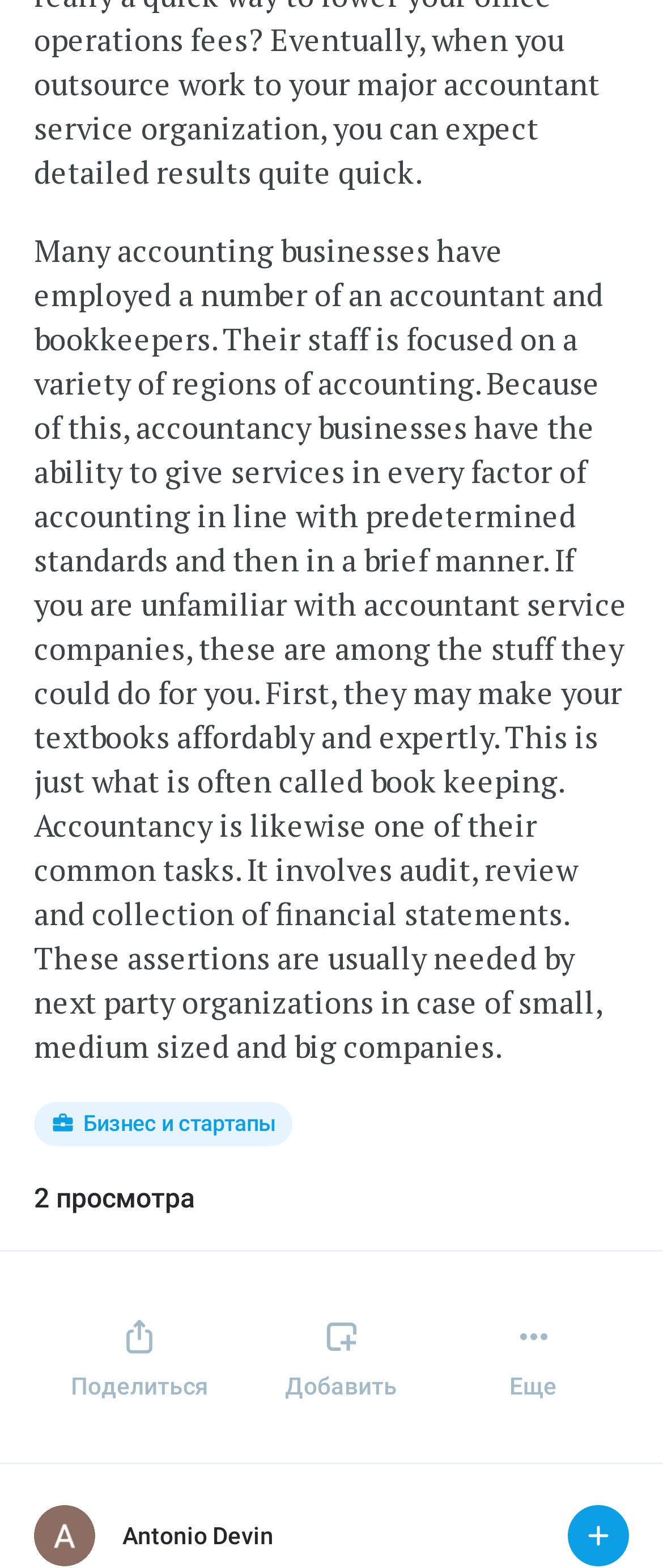Respond with a single word or phrase to the following question: What is the purpose of the image next to the 'Бизнес и стартапы' link?

Icon